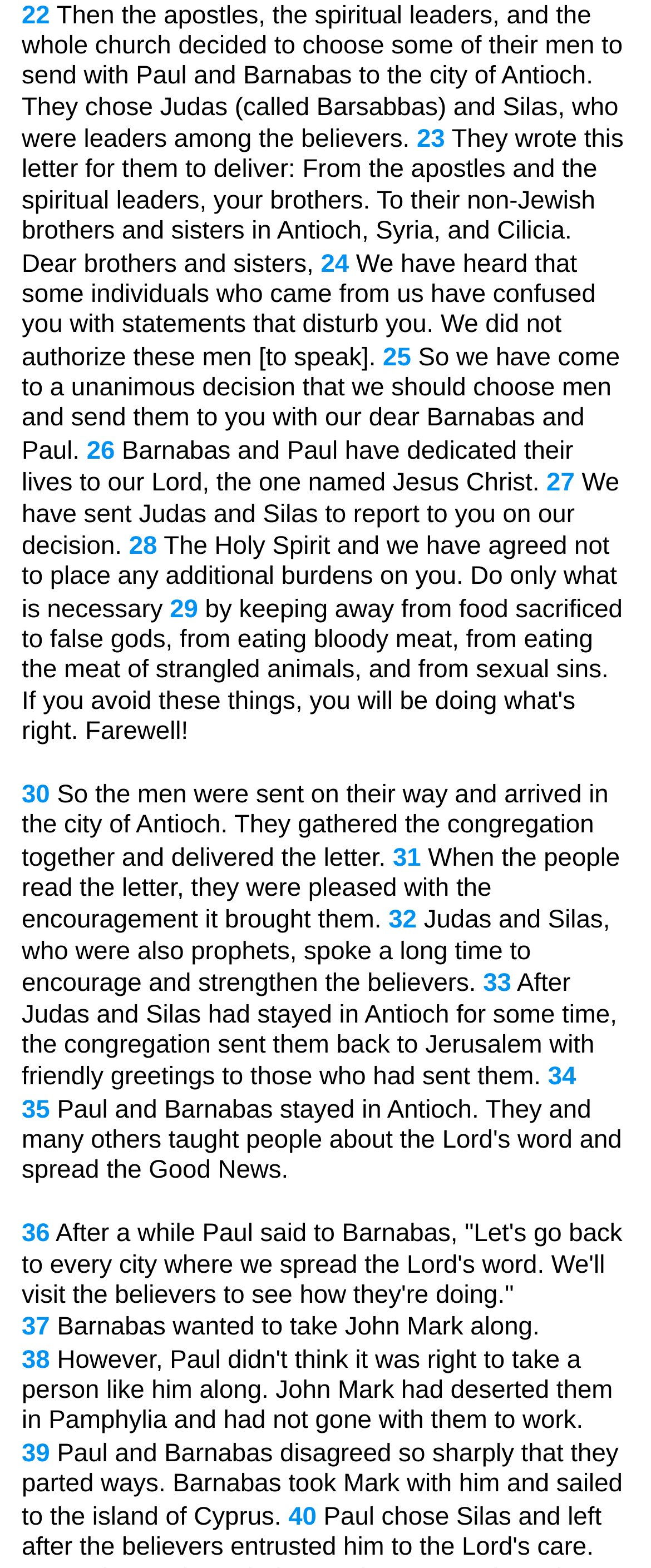Identify the coordinates of the bounding box for the element that must be clicked to accomplish the instruction: "Click the link to read more about the apostles".

[0.033, 0.001, 0.077, 0.018]